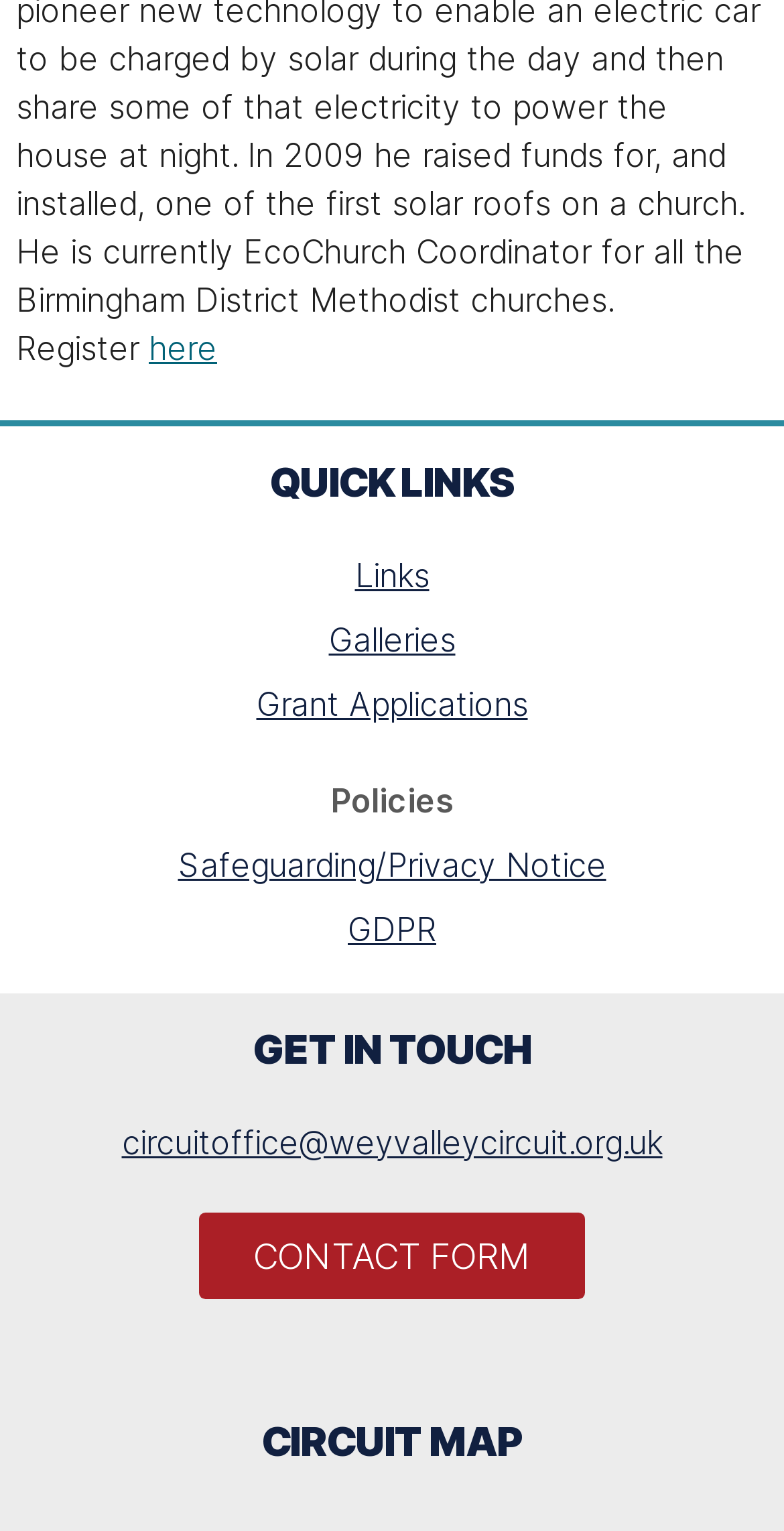What is the email address provided?
Give a detailed and exhaustive answer to the question.

The email address is located in the 'GET IN TOUCH' section, with a bounding box coordinate of [0.155, 0.732, 0.845, 0.759]. The OCR text of this link is 'circuitoffice@weyvalleycircuit.org.uk'.